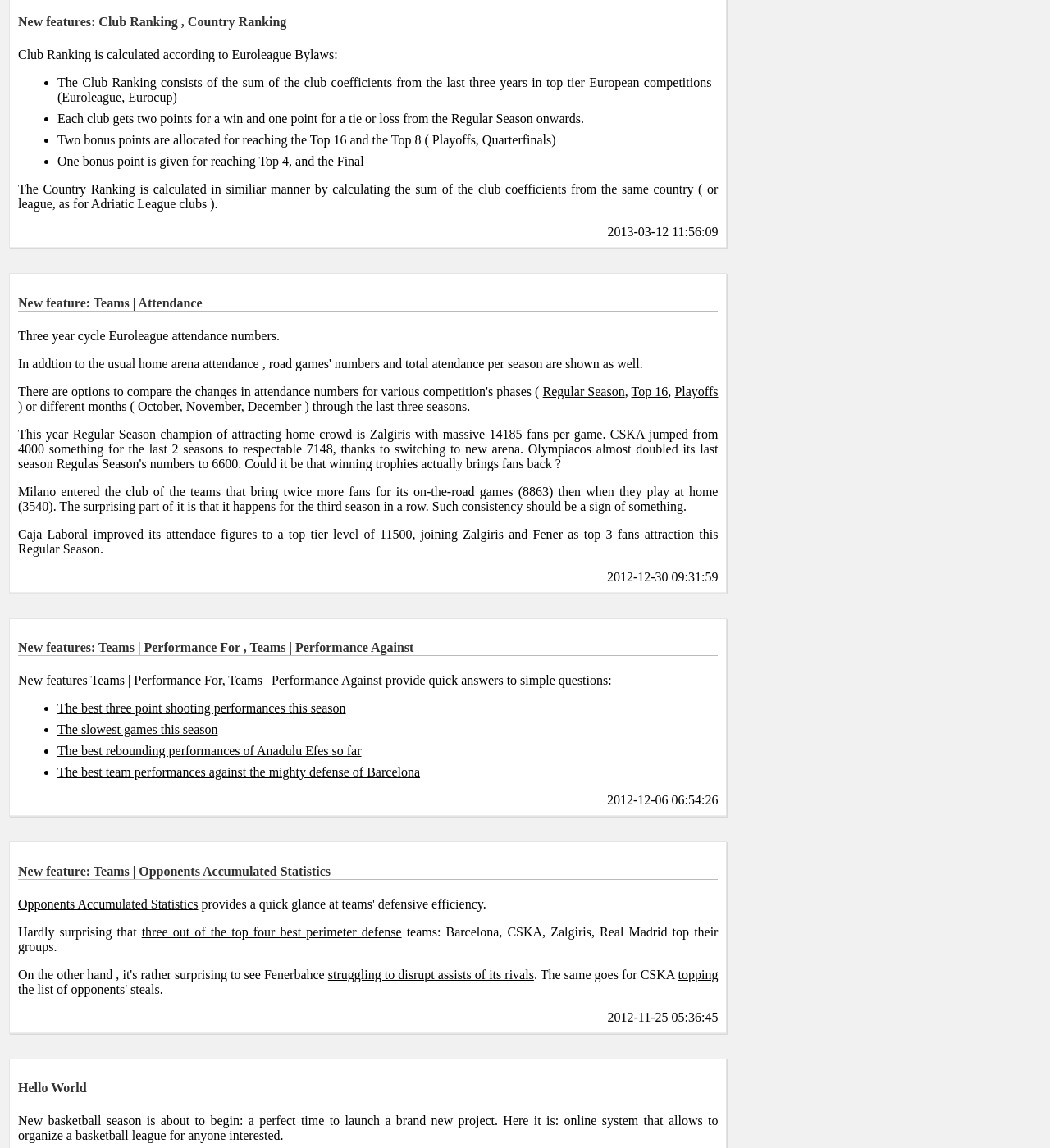Locate the UI element described as follows: "Teams | Performance For". Return the bounding box coordinates as four float numbers between 0 and 1 in the order [left, top, right, bottom].

[0.086, 0.587, 0.211, 0.599]